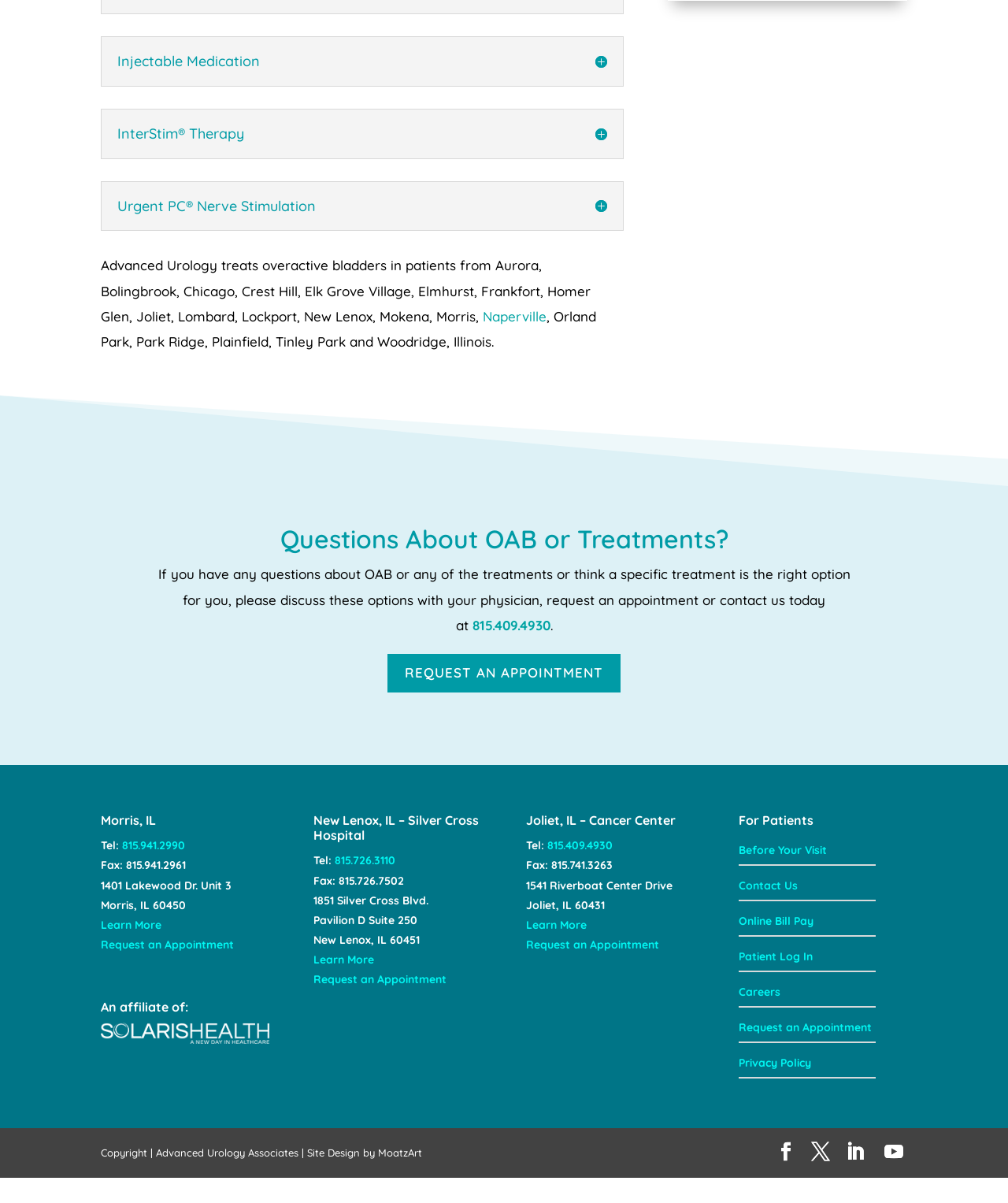How many locations are listed on the webpage?
Using the image, give a concise answer in the form of a single word or short phrase.

3